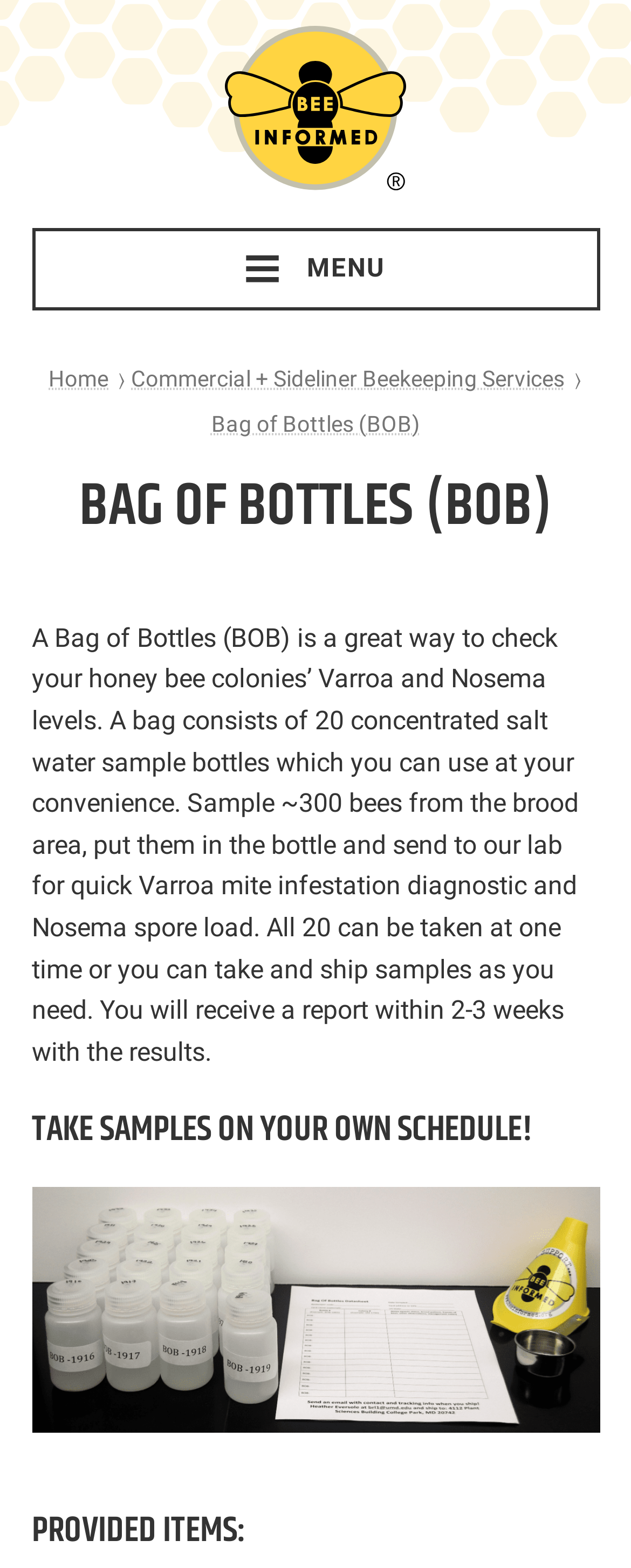What is the purpose of the sample bottles in a Bag of Bottles (BOB)?
Kindly offer a comprehensive and detailed response to the question.

The sample bottles in a Bag of Bottles (BOB) are used to sample approximately 300 bees from the brood area, which are then sent to a lab for quick Varroa mite infestation diagnostic and Nosema spore load testing.